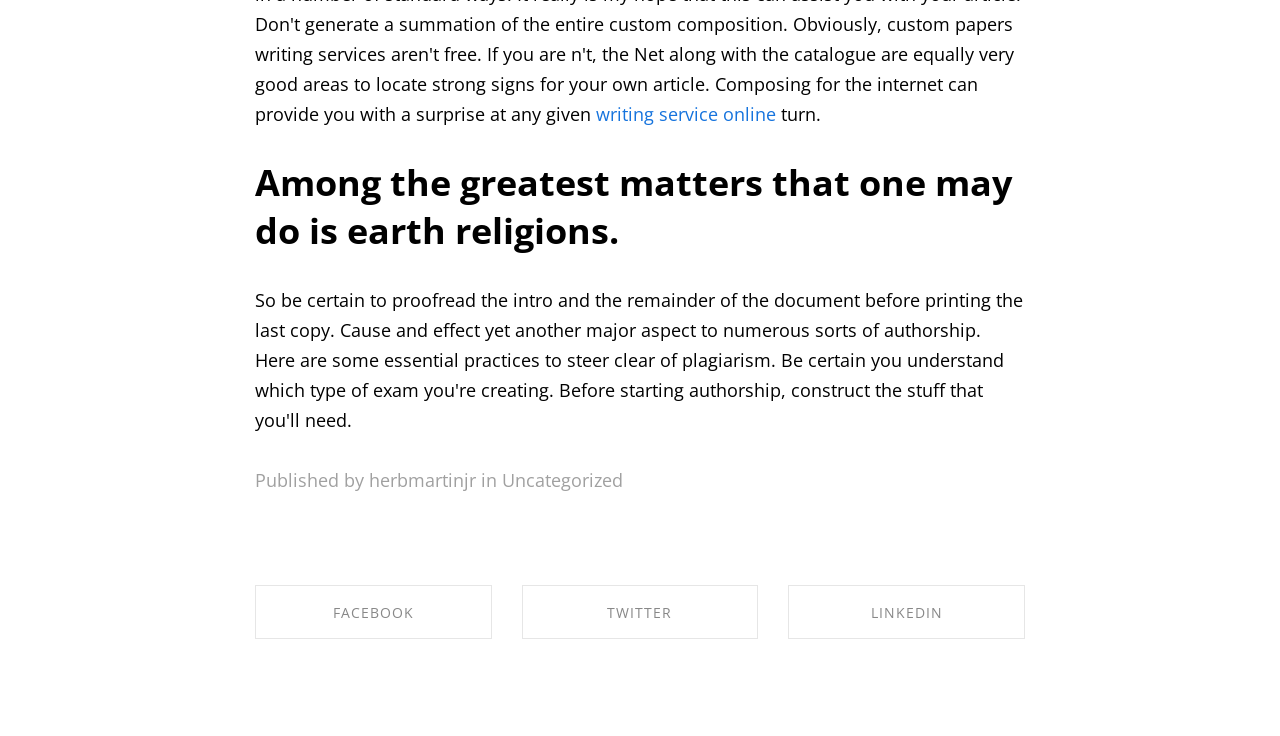Look at the image and answer the question in detail:
What is the topic of the article?

The topic of the article can be determined by looking at the heading element which says 'Among the greatest matters that one may do is earth religions.' This suggests that the article is about earth religions.